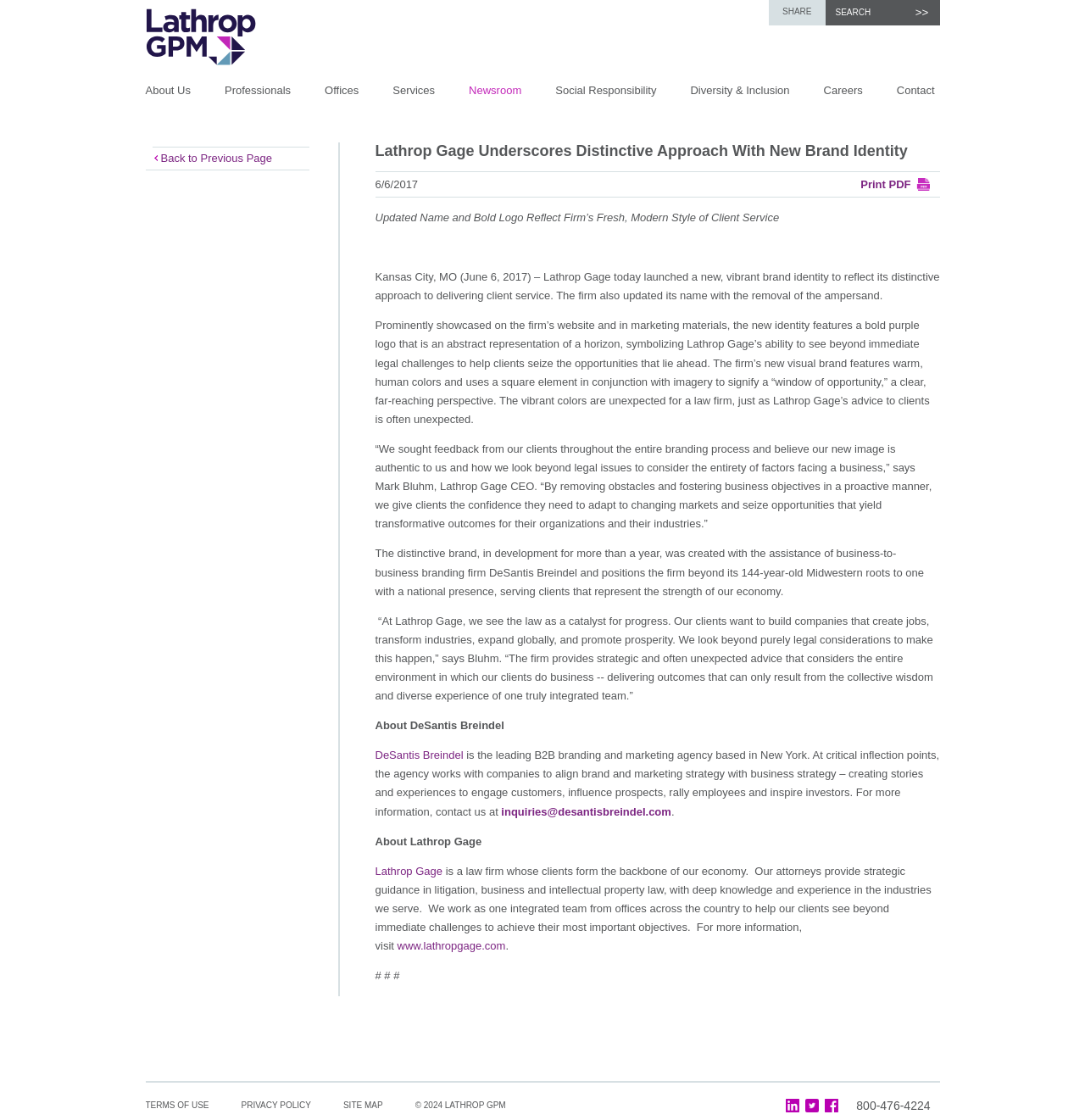Please find the bounding box coordinates of the element's region to be clicked to carry out this instruction: "Click the 'About Us' link".

[0.134, 0.071, 0.176, 0.098]